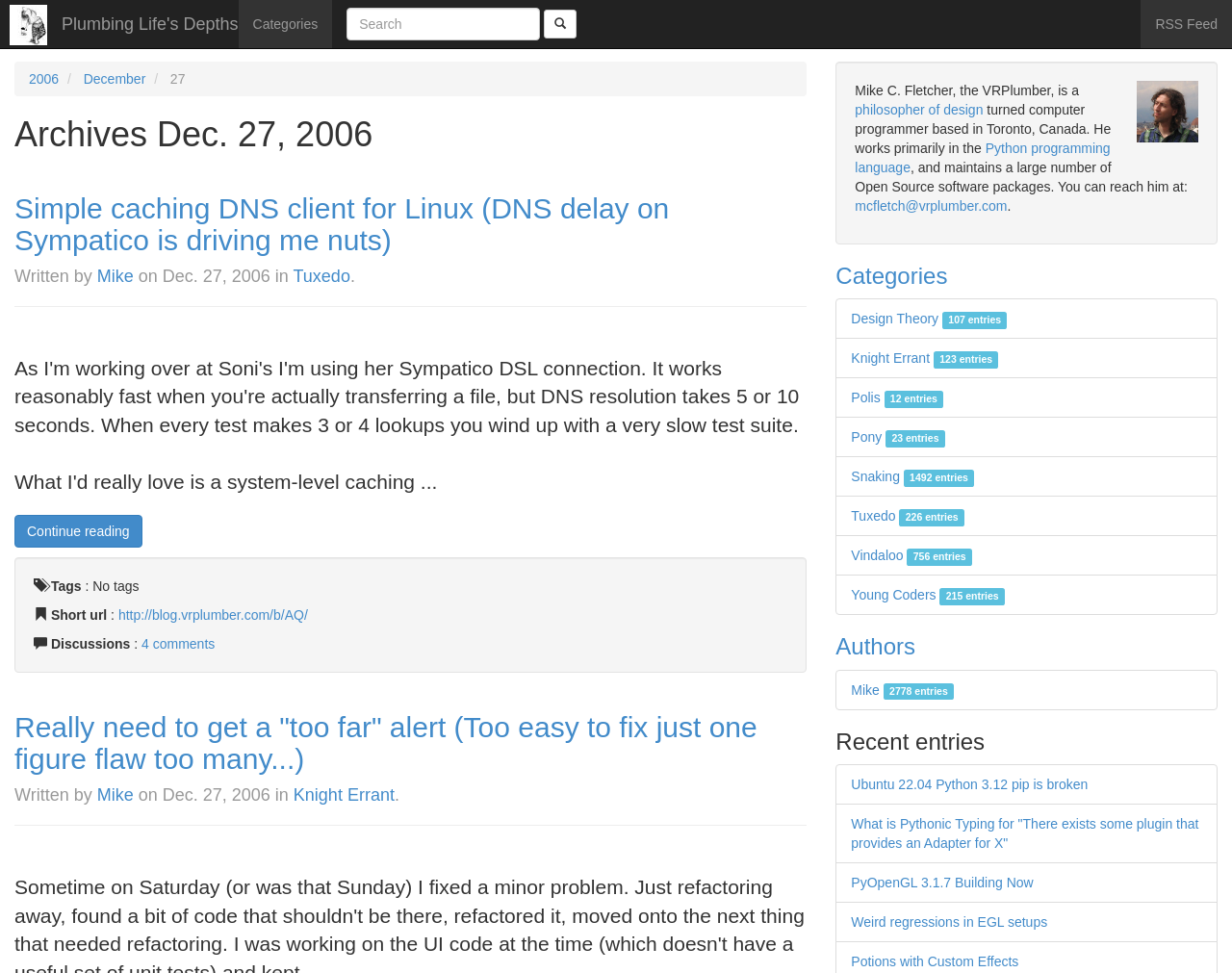Calculate the bounding box coordinates for the UI element based on the following description: "4 comments". Ensure the coordinates are four float numbers between 0 and 1, i.e., [left, top, right, bottom].

[0.115, 0.654, 0.174, 0.67]